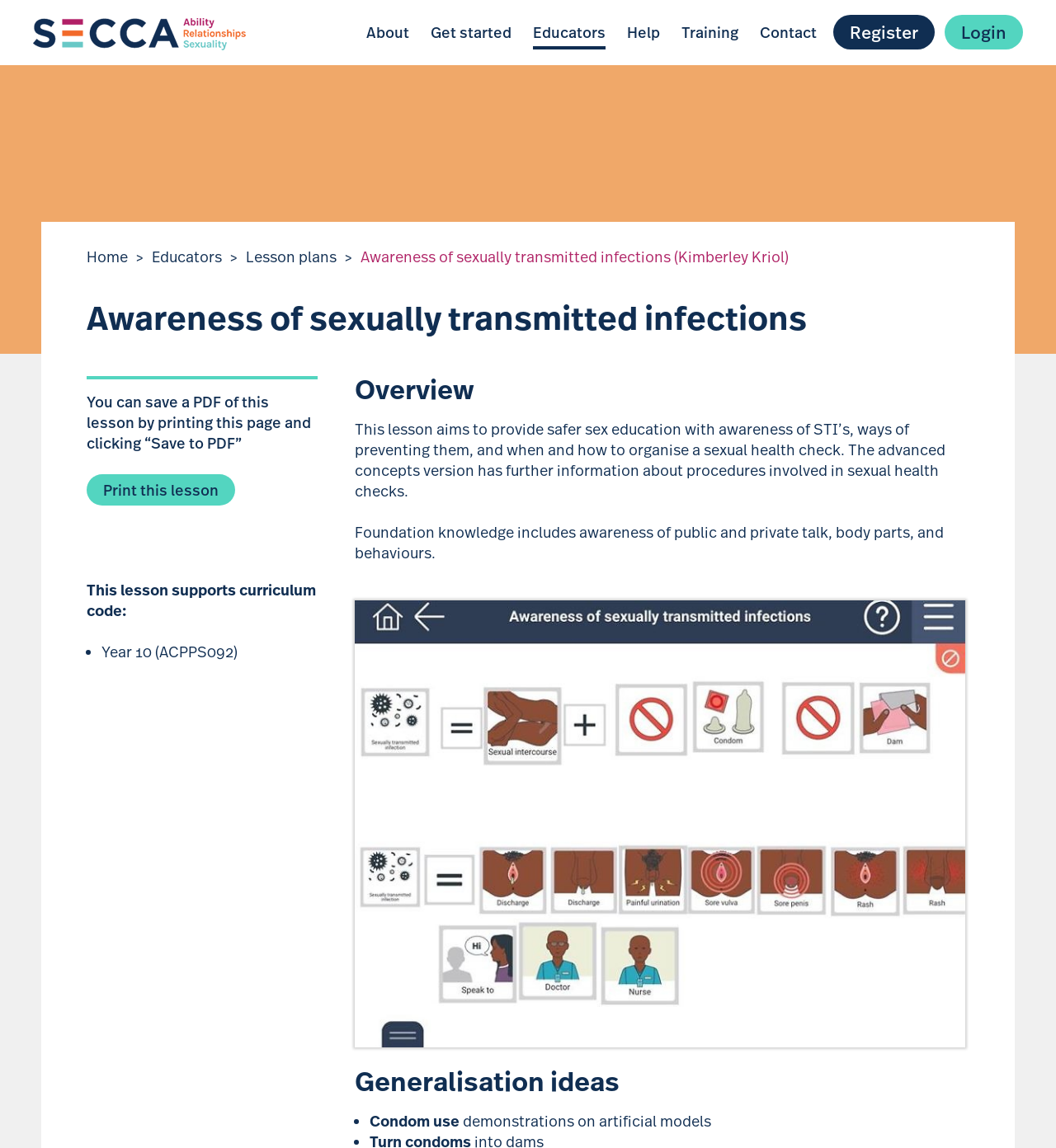Determine the bounding box coordinates for the area you should click to complete the following instruction: "Go to the About page".

[0.347, 0.019, 0.388, 0.043]